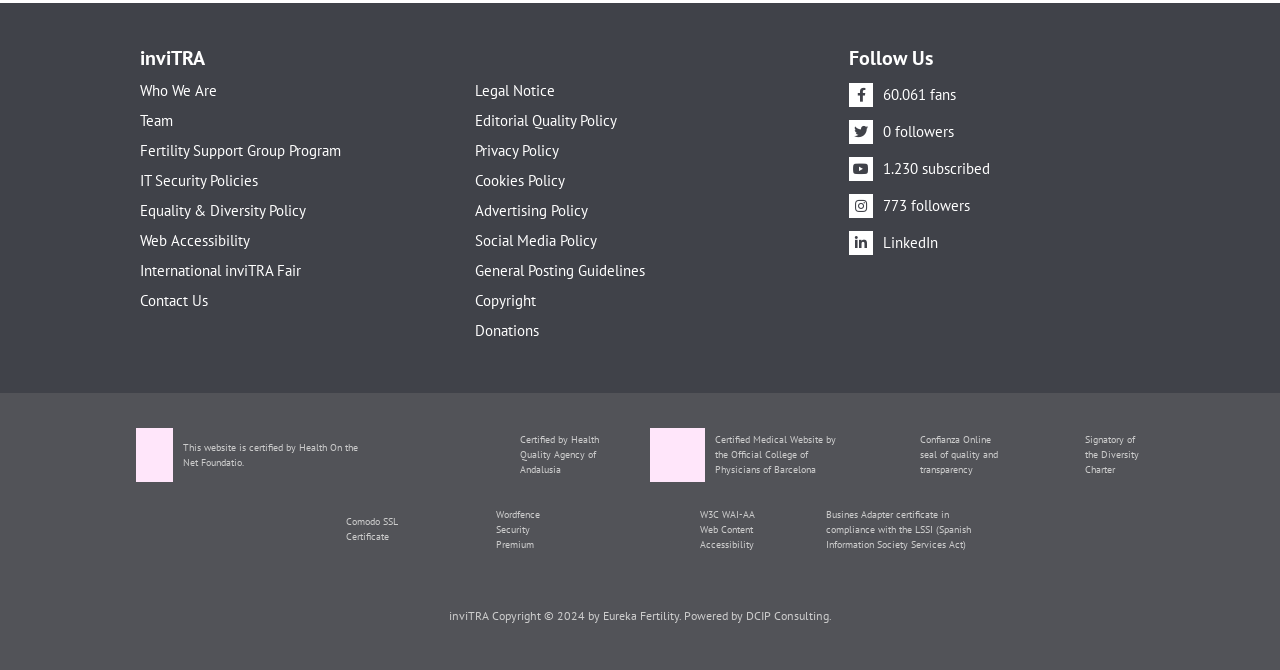What is the name of the organization?
Please respond to the question with a detailed and informative answer.

The name of the organization is 'inviTRA' which is mentioned in the StaticText element with ID 351, located at the top of the webpage.